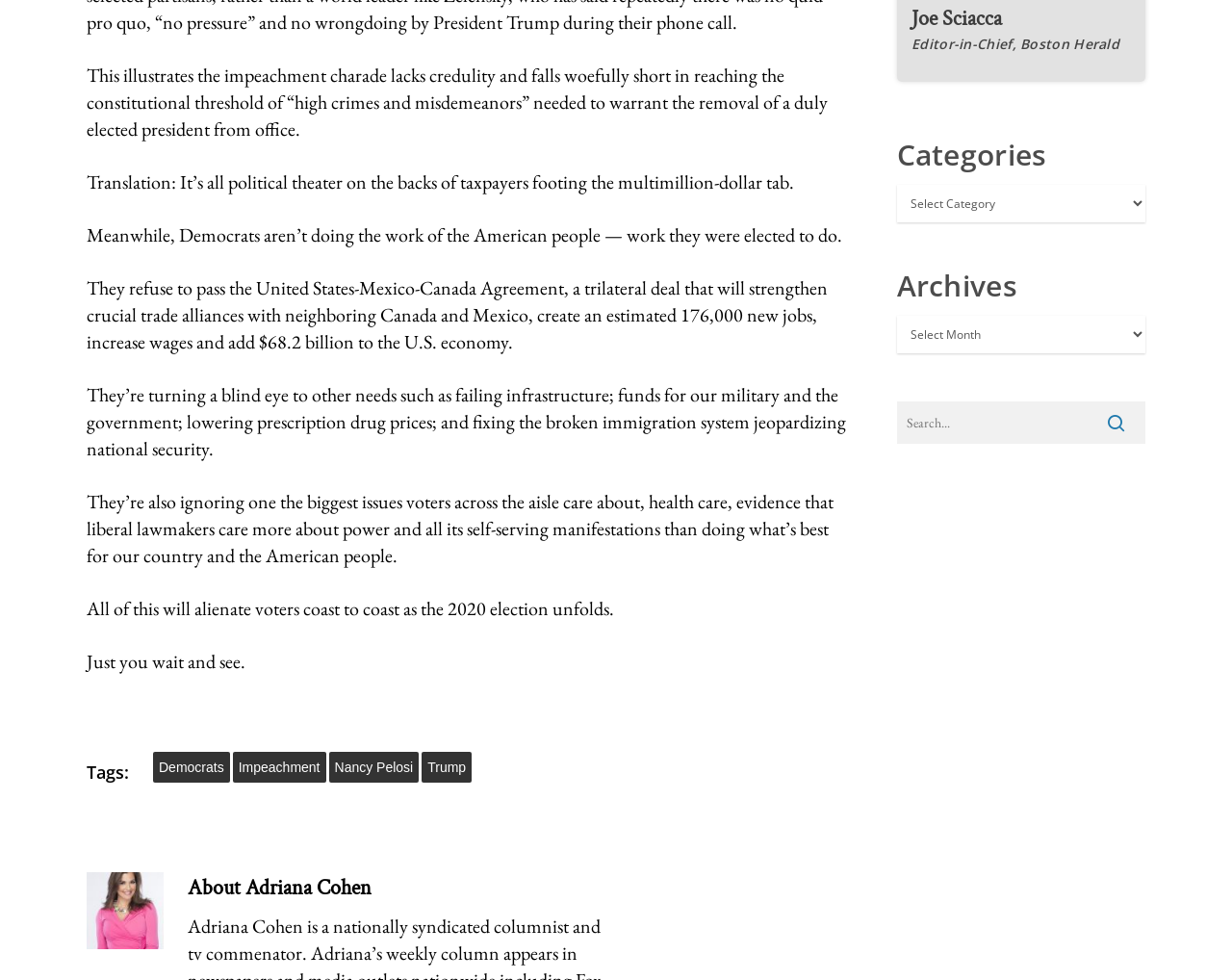Using the format (top-left x, top-left y, bottom-right x, bottom-right y), provide the bounding box coordinates for the described UI element. All values should be floating point numbers between 0 and 1: name="s" placeholder="Search..." title="Search for:"

[0.728, 0.409, 0.93, 0.453]